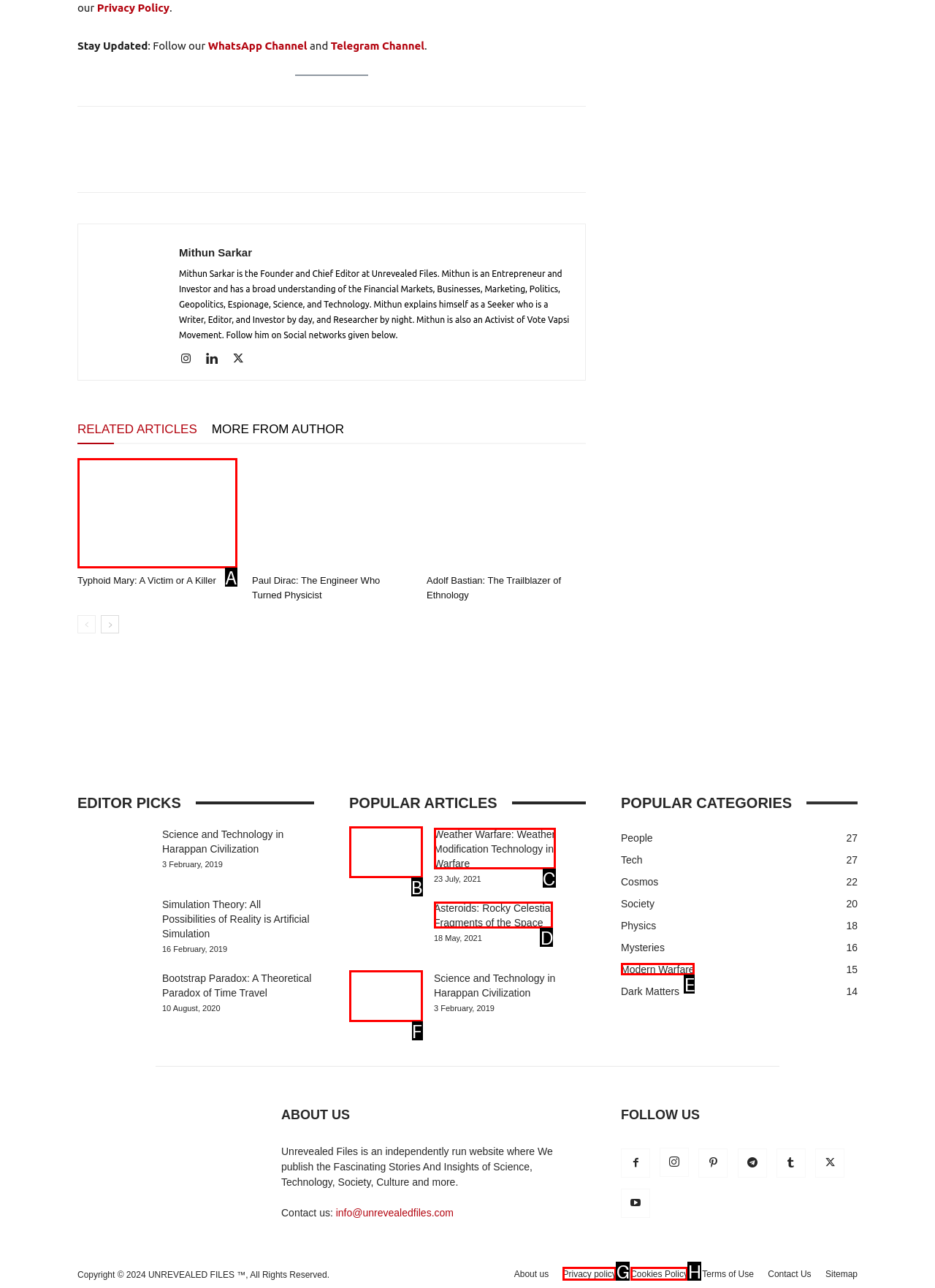Tell me which one HTML element best matches the description: Modern Warfare15 Answer with the option's letter from the given choices directly.

E